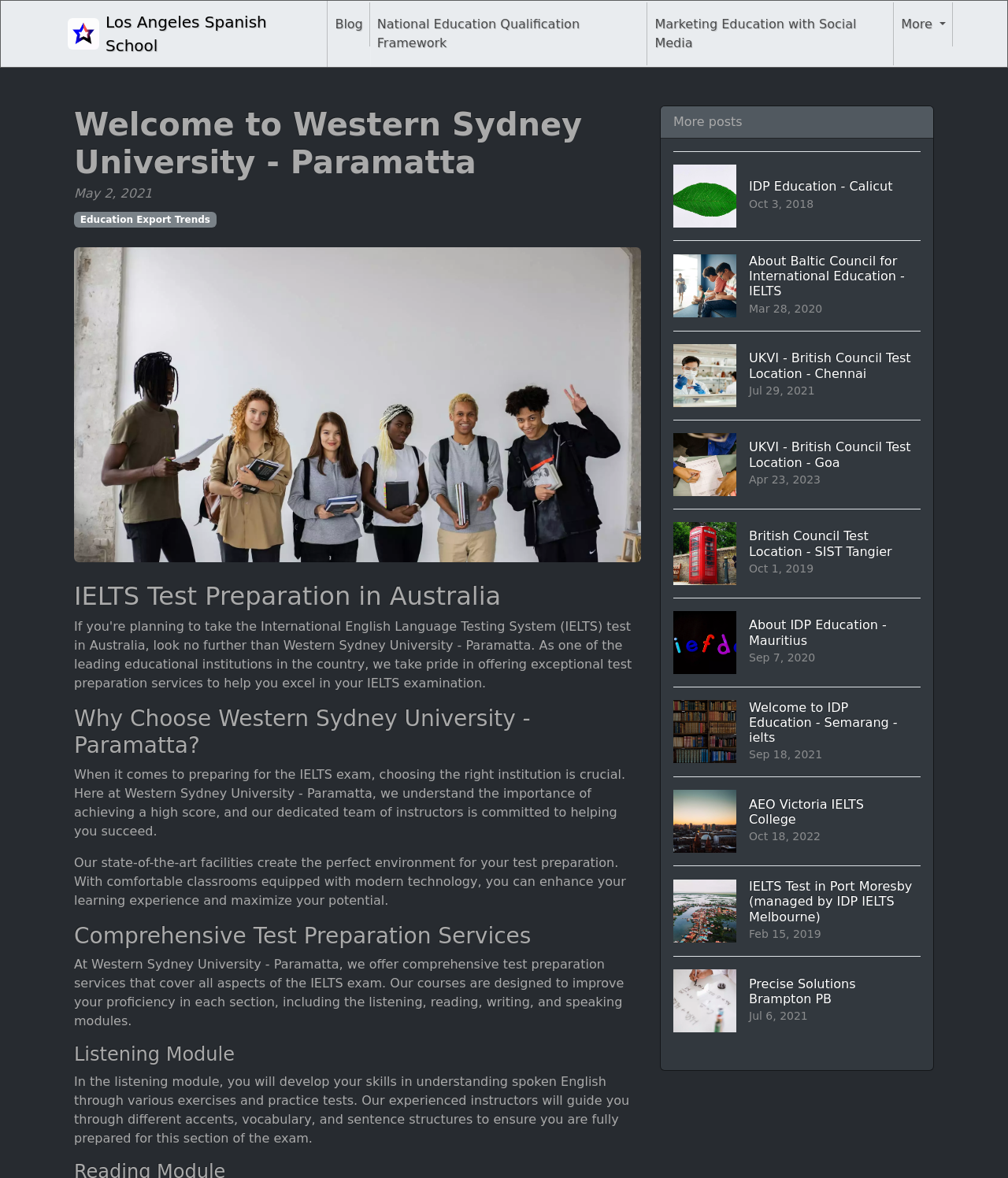Provide the text content of the webpage's main heading.

Welcome to Western Sydney University - Paramatta